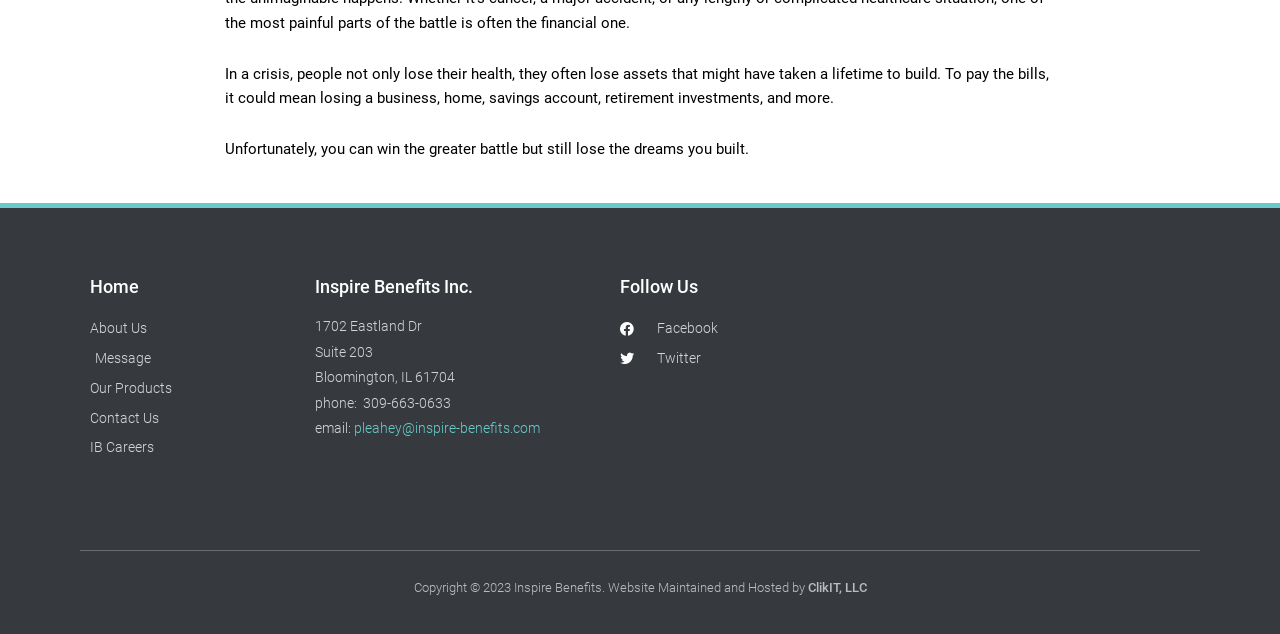Specify the bounding box coordinates for the region that must be clicked to perform the given instruction: "Click on Contact Us".

[0.07, 0.64, 0.23, 0.679]